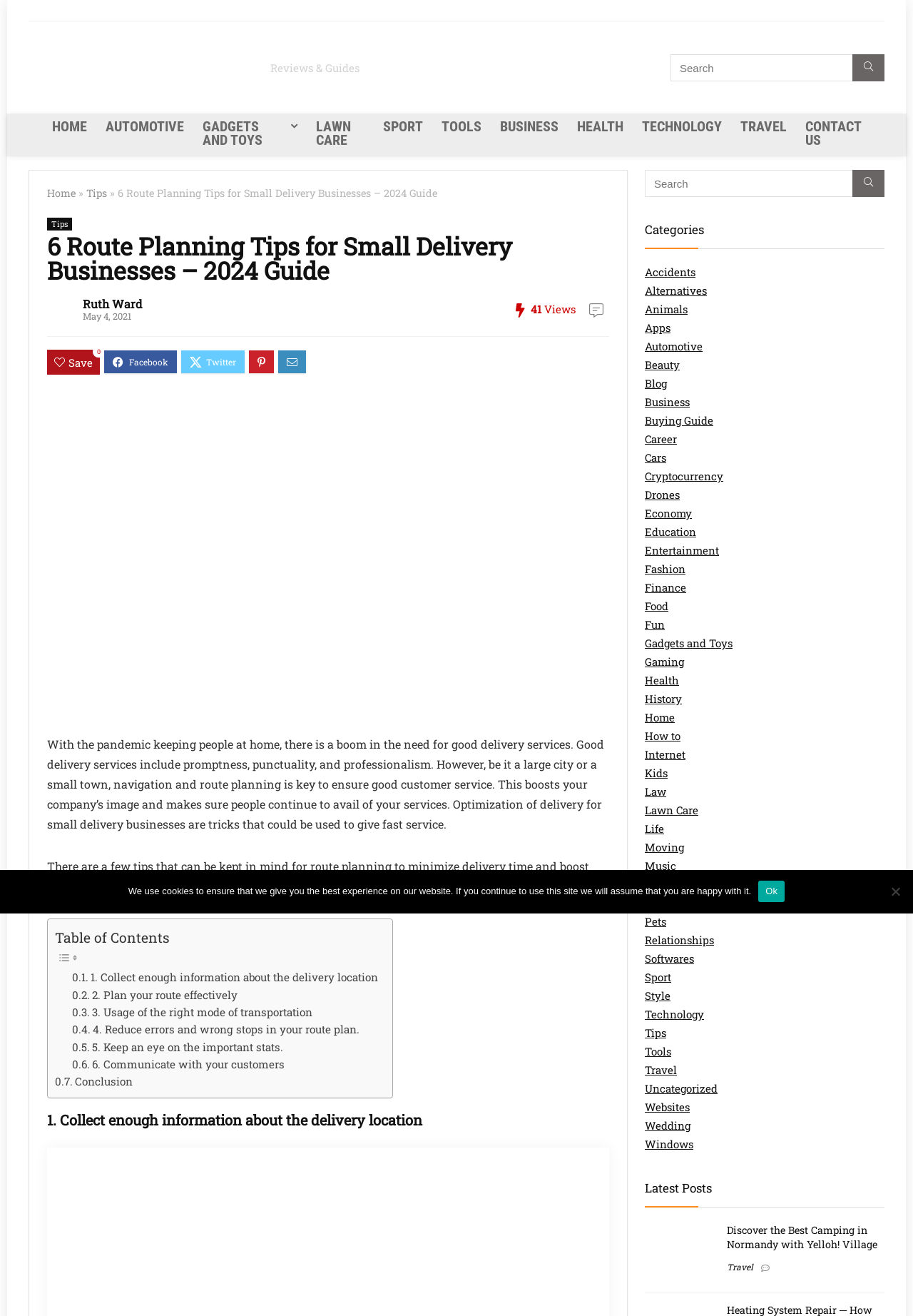Using the image as a reference, answer the following question in as much detail as possible:
What is the main topic of this article?

Based on the heading '6 Route Planning Tips for Small Delivery Businesses – 2024 Guide' and the content of the article, it is clear that the main topic is about route planning for small delivery businesses.